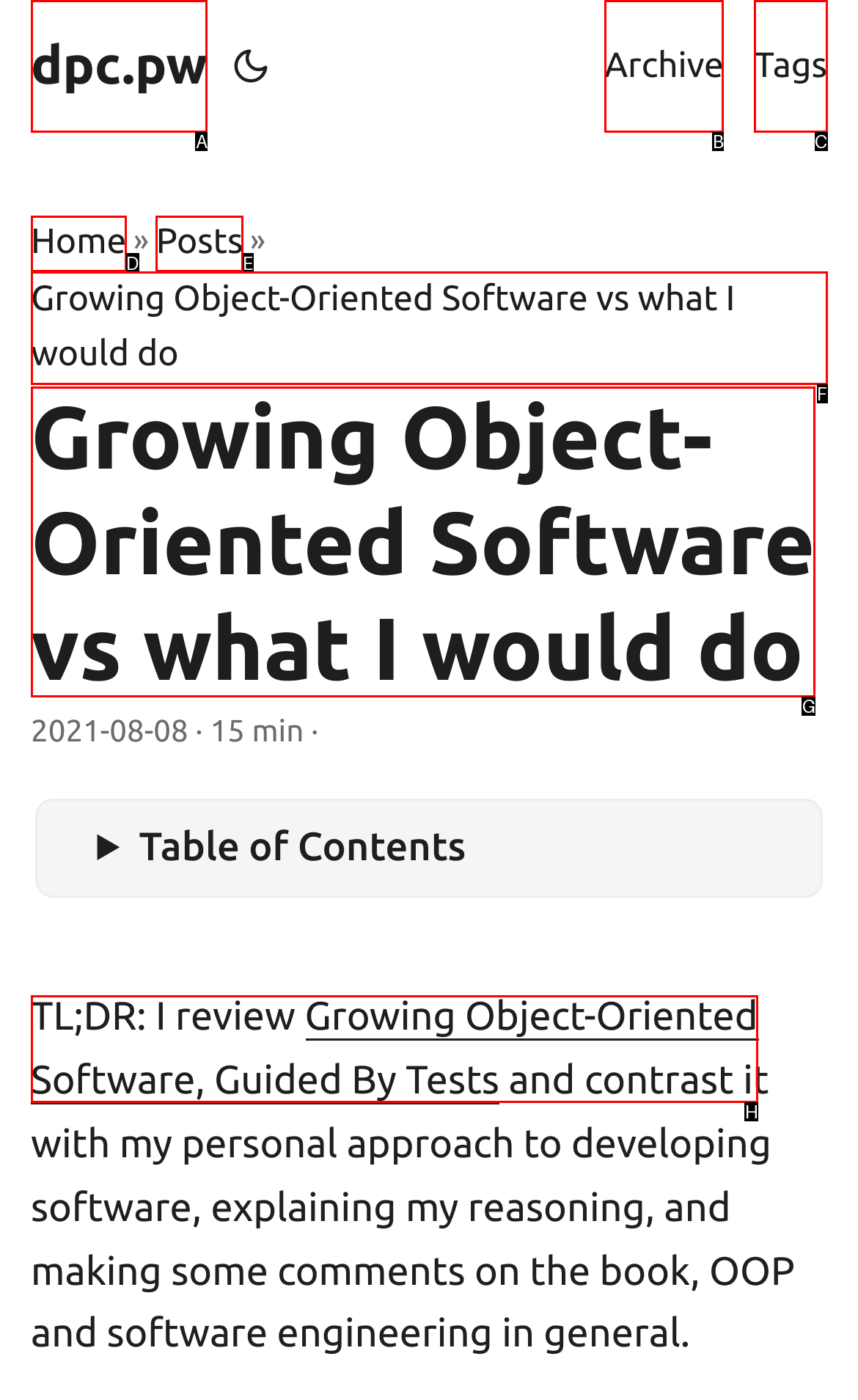Select the letter that aligns with the description: Archive. Answer with the letter of the selected option directly.

B